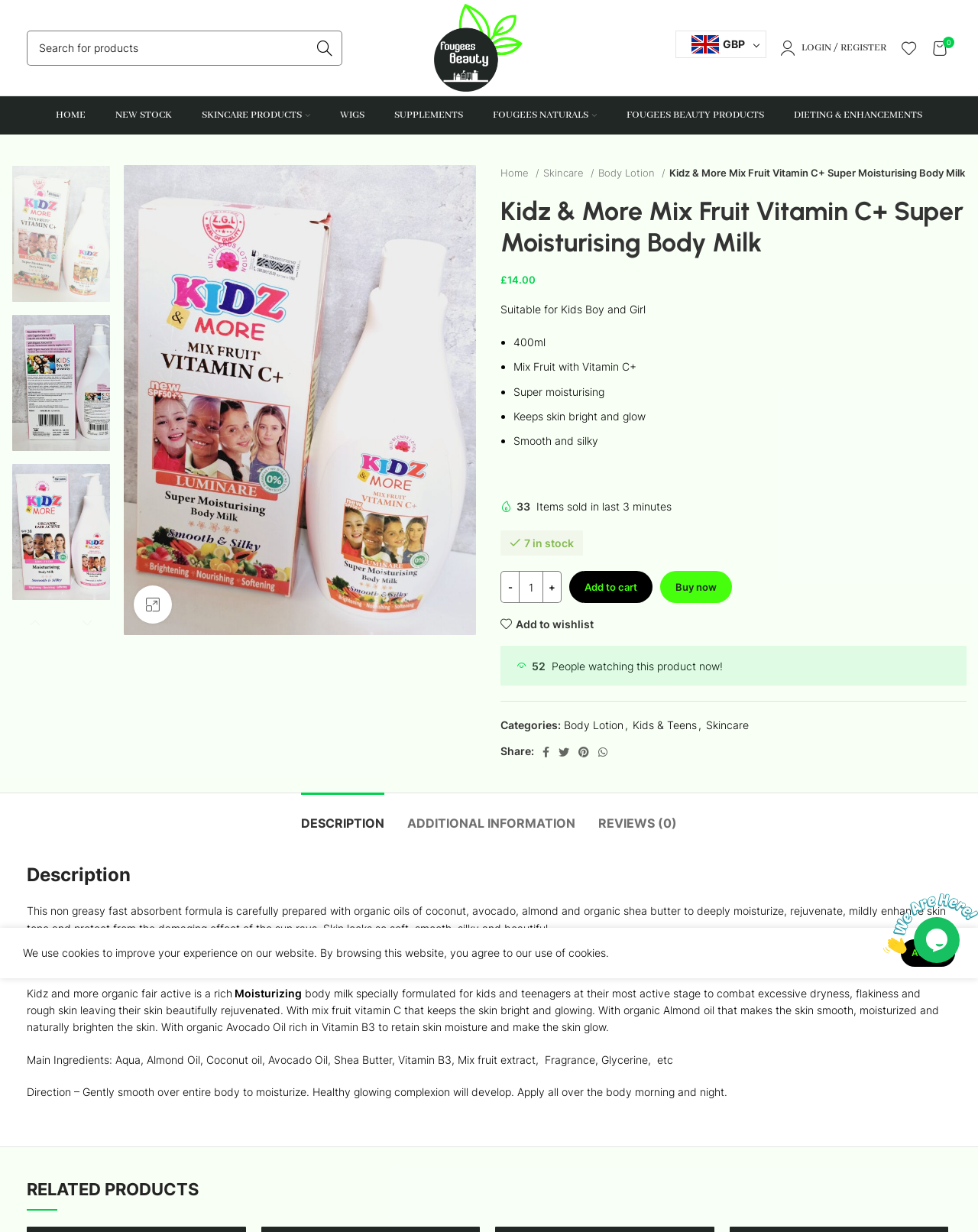Identify and generate the primary title of the webpage.

Kidz & More Mix Fruit Vitamin C+ Super Moisturising Body Milk